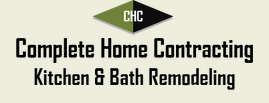Provide an in-depth description of all elements within the image.

This image showcases the branding for Complete Home Contracting, specializing in kitchen and bath remodeling. Prominently displayed at the top are the initials "CHC" enclosed in a stylish, geometric logo that utilizes a modern color palette of green and black. Below the logo, the full company name "Complete Home Contracting" is rendered in bold, authoritative font, emphasizing their expertise in home renovations. The tagline "Kitchen & Bath Remodeling," positioned underneath, clearly communicates the company's specific focus, promising potential clients a dedicated service in transforming their kitchens and bathrooms. The overall design conveys a sense of professionalism and creativity, aligning with the company's commitment to delivering high-quality remodeling solutions.